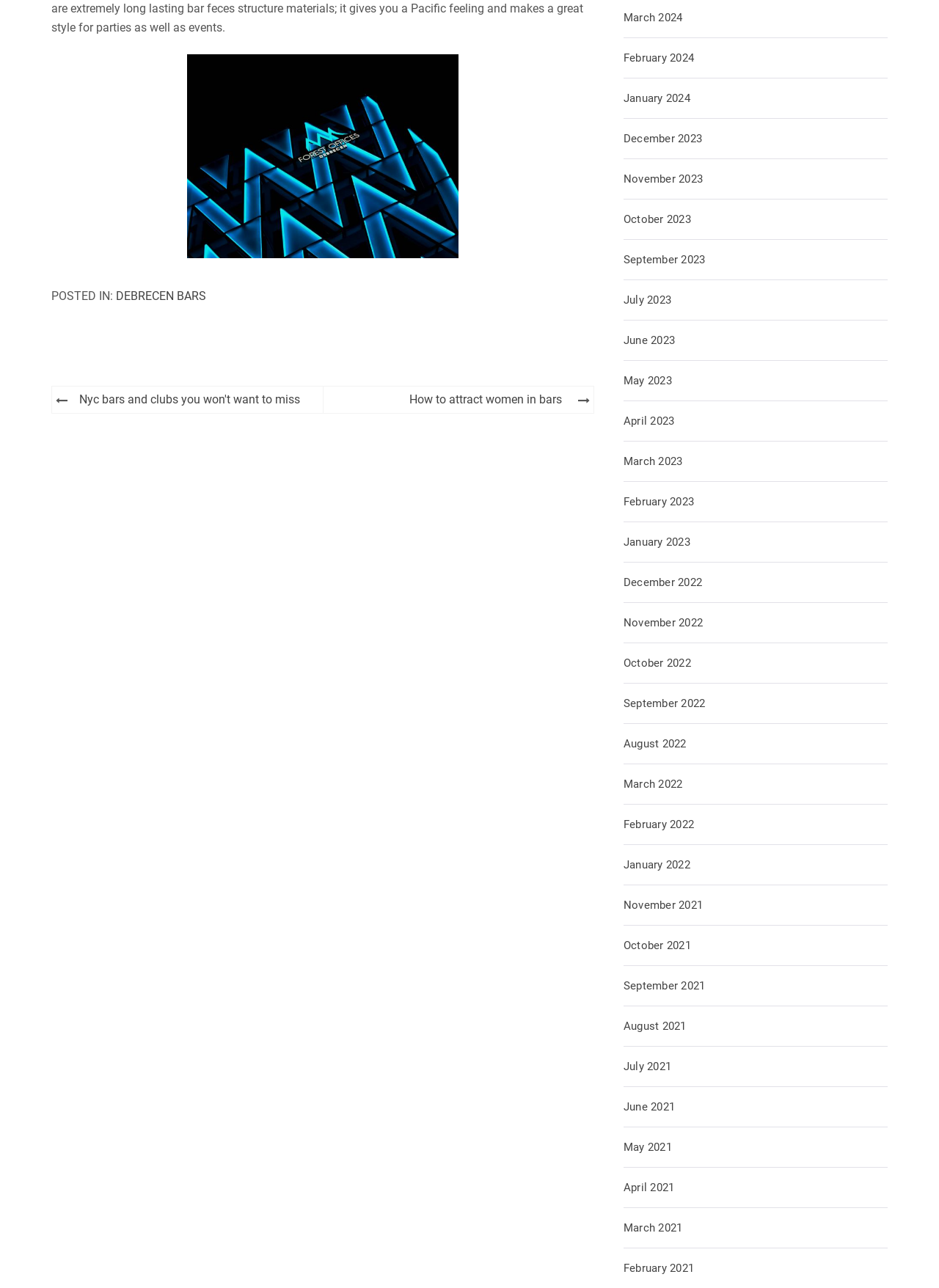Could you provide the bounding box coordinates for the portion of the screen to click to complete this instruction: "Go to 'March 2024'"?

[0.664, 0.009, 0.727, 0.019]